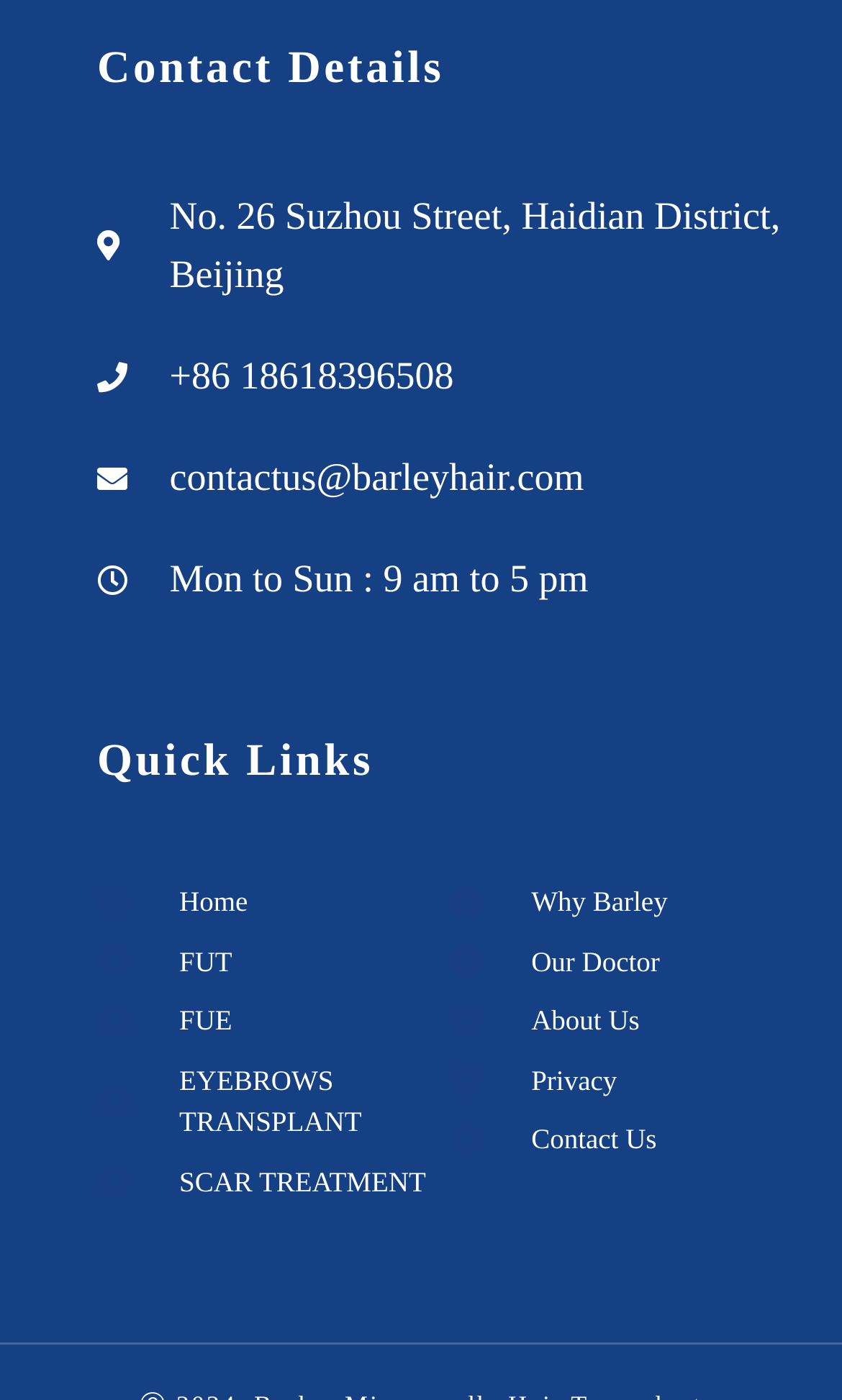Based on the element description: "uuxqt Daemon", identify the UI element and provide its bounding box coordinates. Use four float numbers between 0 and 1, [left, top, right, bottom].

None